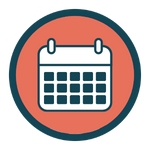Explain the details of the image comprehensively.

This image features a stylized calendar icon, set within a circular design. The background is a warm coral color, creating a vibrant contrast to the teal outlines of the calendar. The icon showcases a grid of squares representing days of the month, with two small hooks at the top, suggesting it’s a hanging wall calendar. This visual is likely intended to represent scheduling or event planning, emphasizing its functional and organizational purpose. The context of this icon aligns with the surrounding content about "Upcoming Events," thus reinforcing its theme of time management and planning within the provided resources.